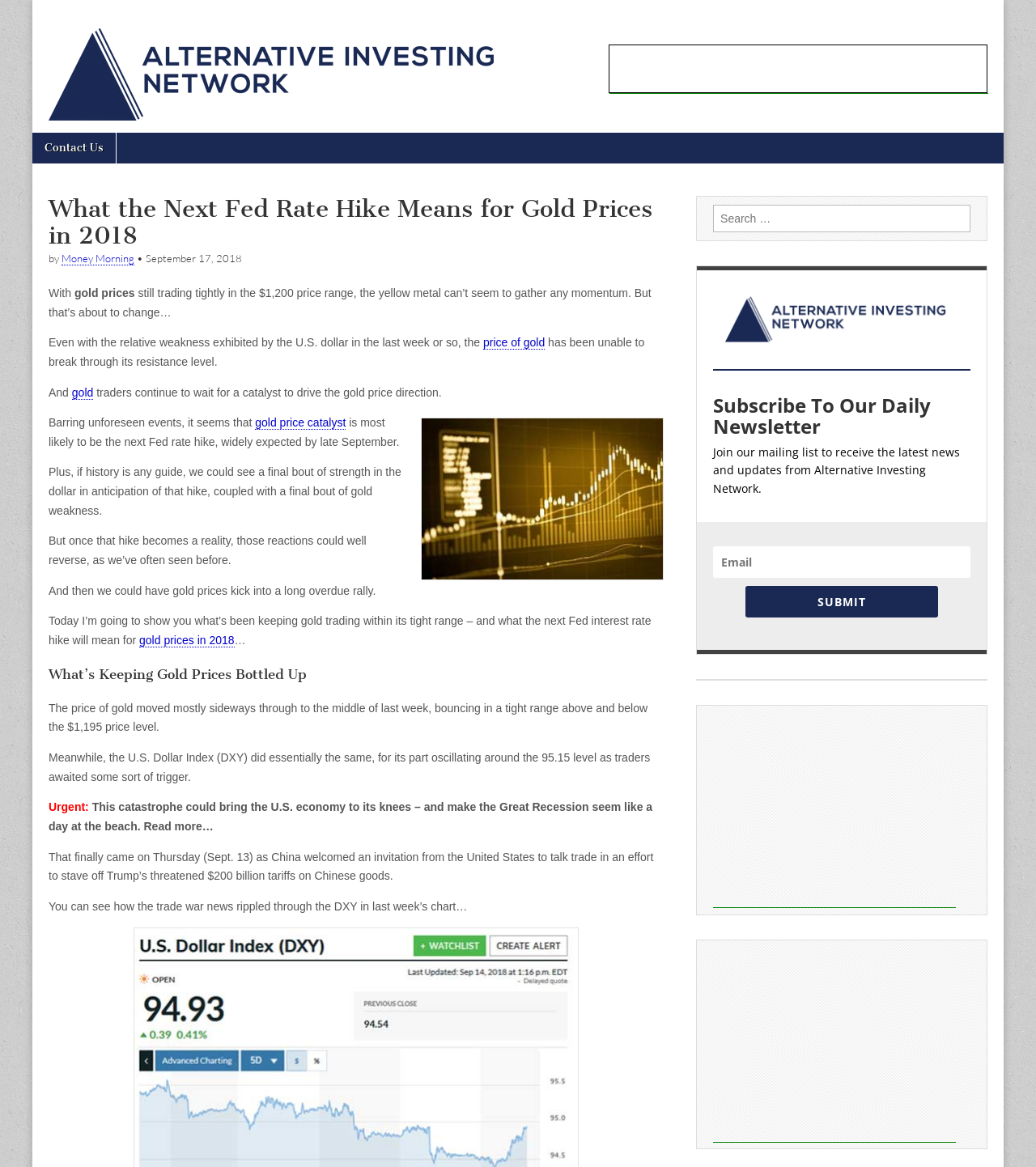Analyze the image and deliver a detailed answer to the question: What is the U.S. Dollar Index (DXY) doing?

The webpage states that the U.S. Dollar Index (DXY) is oscillating around the 95.15 level, indicating that it is fluctuating around this value.